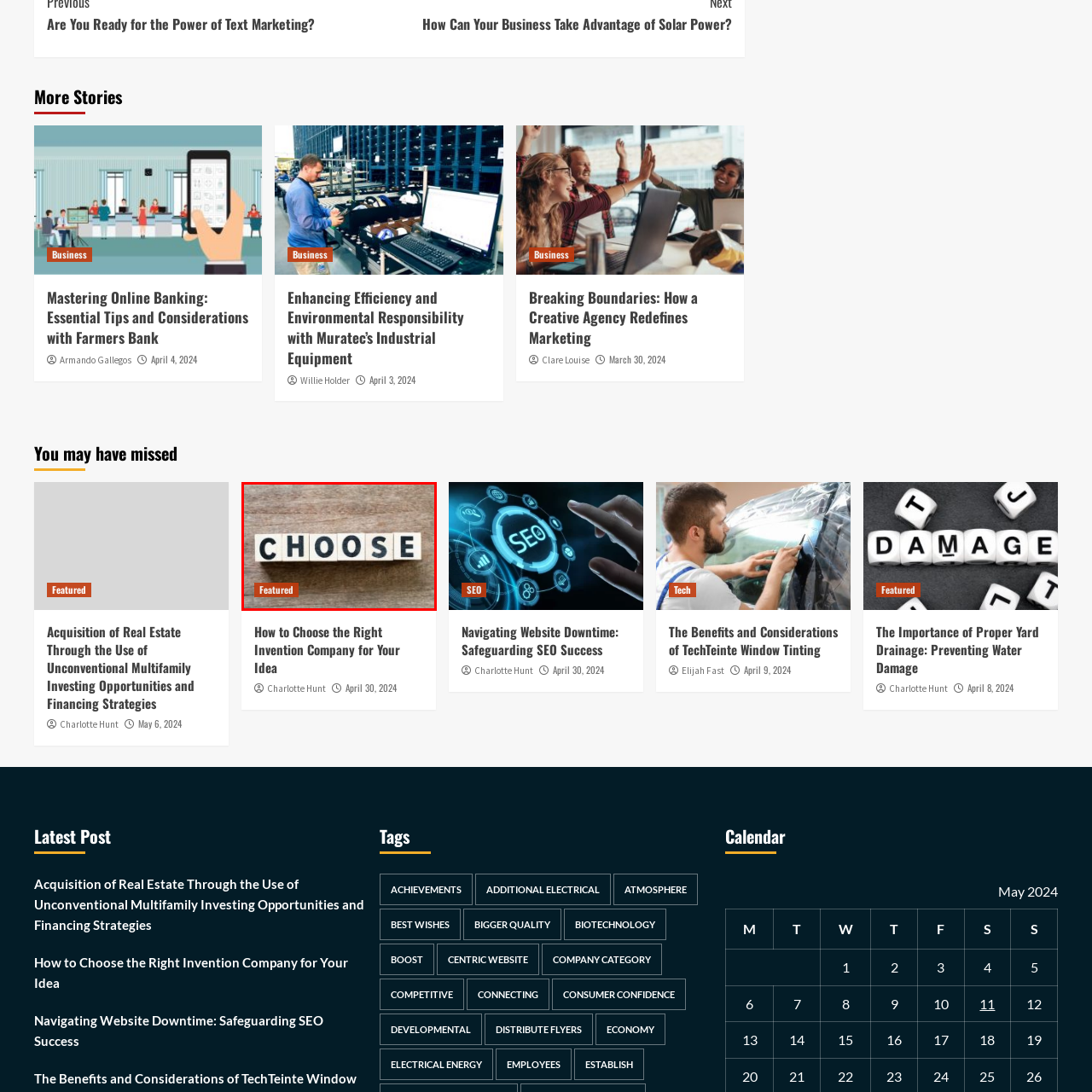Provide an in-depth caption for the image inside the red boundary.

This image showcases the word "CHOOSE" prominently displayed in bold letters on a rustic wooden background, creating a warm and inviting aesthetic. Below the word is a highlighted "Featured" label, suggesting that this content is an important or standout piece among other articles or stories. The overall composition emphasizes the theme of decision-making or selection, drawing attention to the significance of the message. This imagery is associated with an article titled "How to Choose the Right Invention Company for Your Idea," offering guidance for individuals looking to navigate the process of selecting the best invention company for their unique ideas.